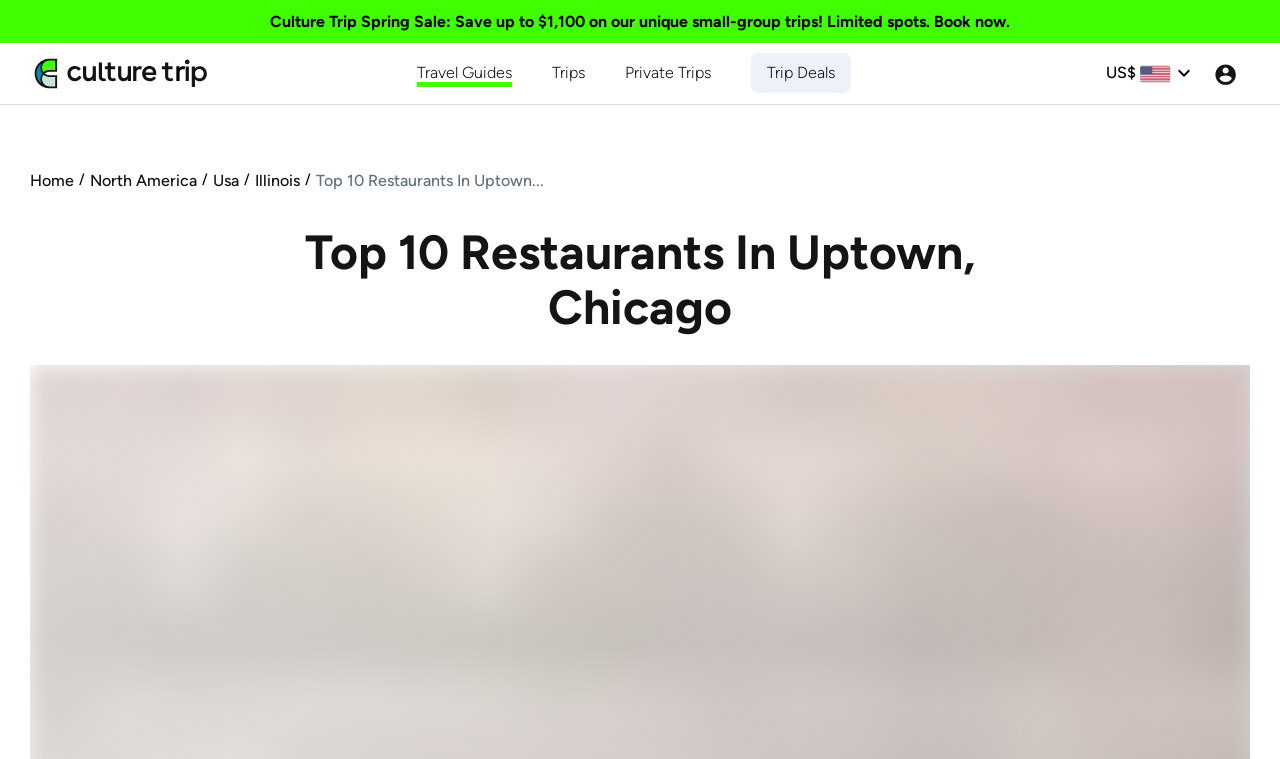Please locate the bounding box coordinates of the element that should be clicked to complete the given instruction: "Check out Top 10 Restaurants In Uptown, Chicago".

[0.247, 0.222, 0.425, 0.254]